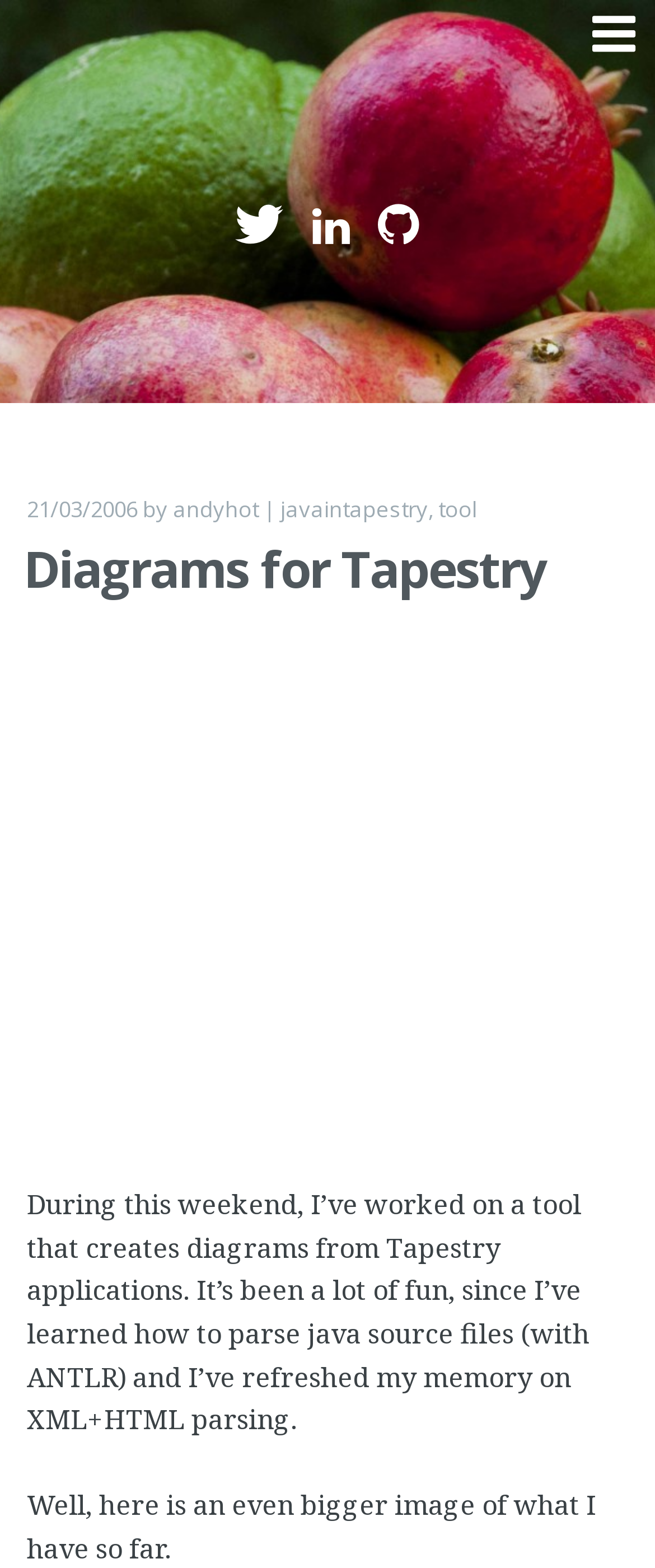What is the purpose of the tool mentioned in the blog post?
Provide a detailed and extensive answer to the question.

I found the purpose of the tool mentioned in the blog post by reading the static text element with the text 'During this weekend, I’ve worked on a tool that creates diagrams from Tapestry applications'.